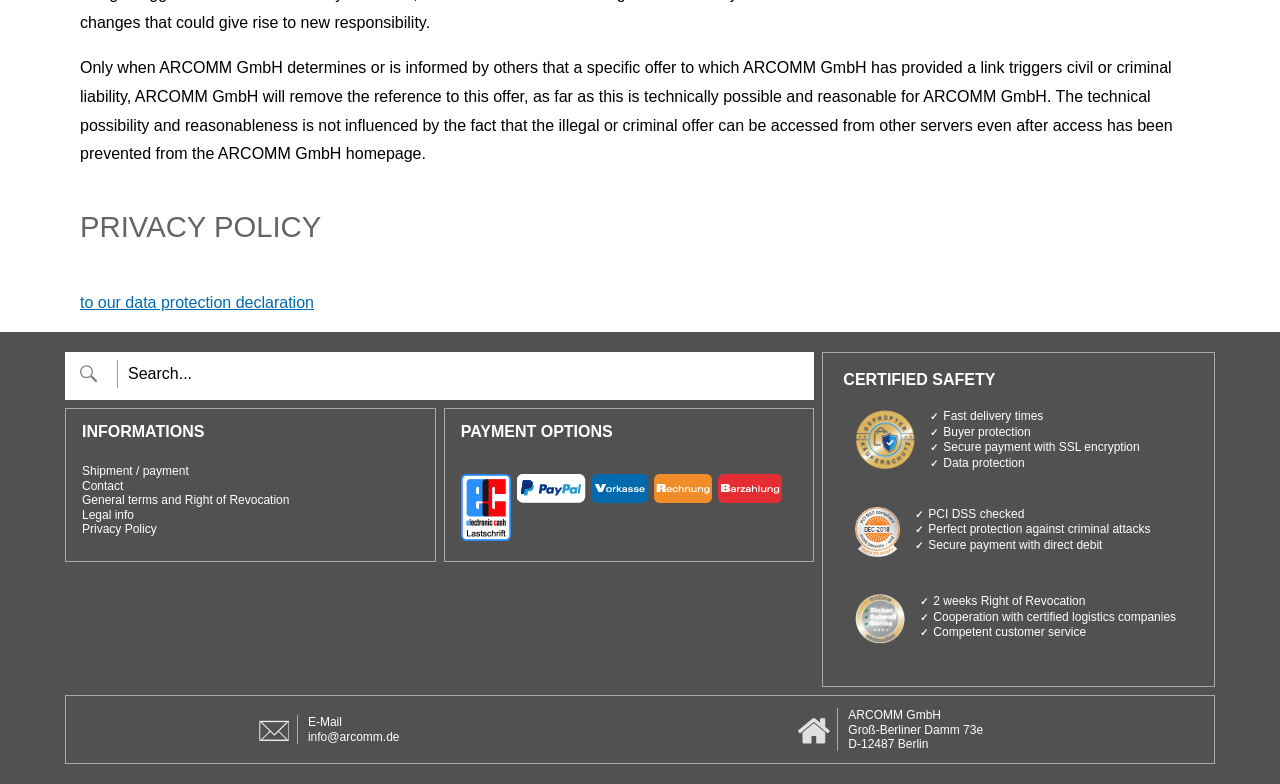Locate the bounding box coordinates of the element that needs to be clicked to carry out the instruction: "Send an email to 'info@arcomm.de'". The coordinates should be given as four float numbers ranging from 0 to 1, i.e., [left, top, right, bottom].

[0.241, 0.931, 0.312, 0.949]